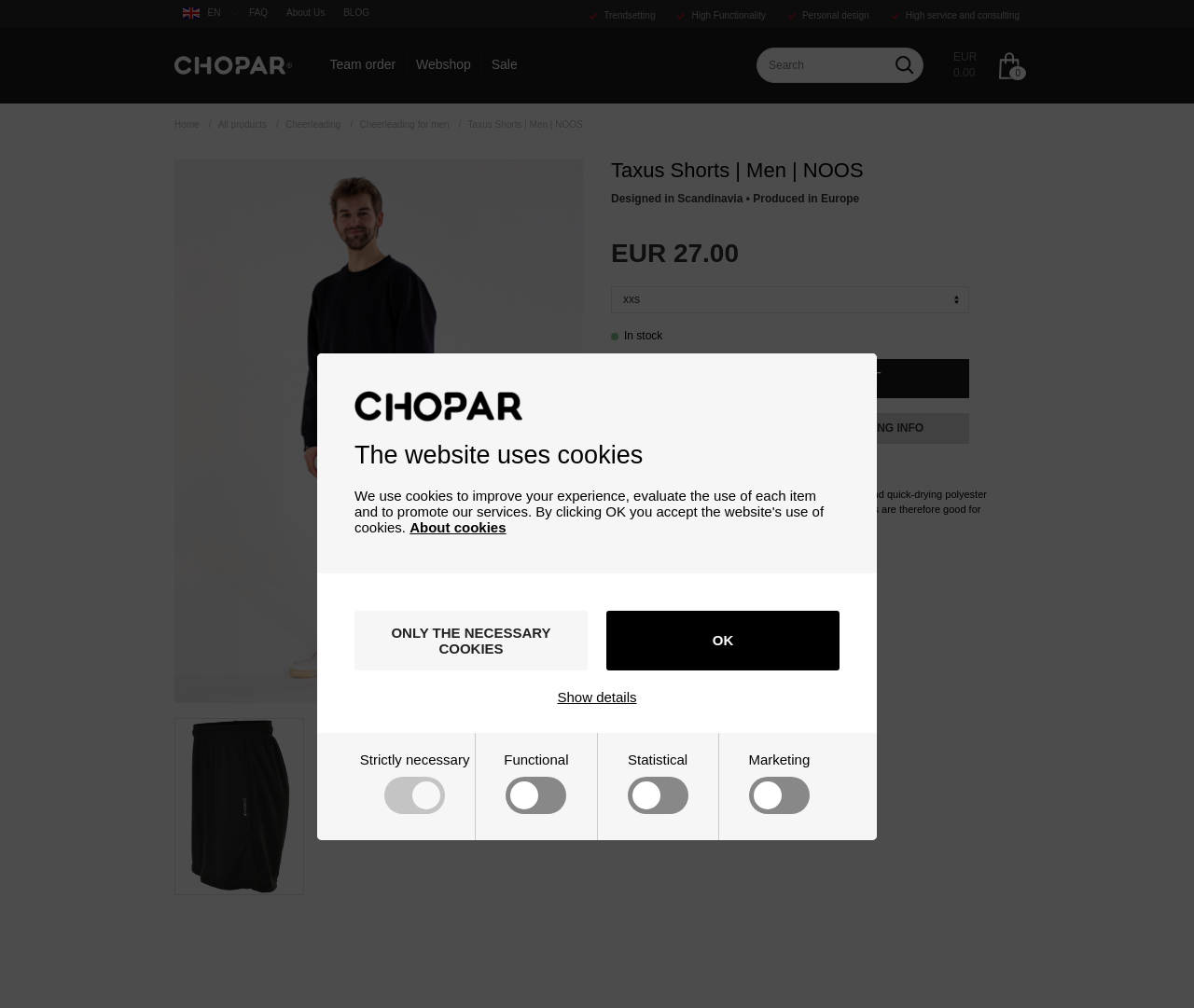Explain the features and main sections of the webpage comprehensively.

This webpage is about a men's sportswear online store, specifically showcasing a product called "Taxus Shorts" for men. At the top of the page, there is a dialog box with a cookie policy notification, which includes a logo, a heading, and links to "About cookies" and "OK" and "Show details" buttons. Below the dialog box, there is a navigation menu with links to "Team order", "Webshop", "Sale", and a search box.

On the left side of the page, there is a list of categories, including "Home", "All products", "Cheerleading", and "Cheerleading for men", which leads to the current product page. The product page displays a large image of the "Taxus Shorts" and a heading with the product name. Below the image, there is a description of the product, including its features, price (EUR 27.00), and availability ("In stock"). There are also buttons to select the size, add the product to the basket, and links to "SIZE GUIDE" and "SHIPPING INFO".

Additionally, there is a section with product details, including the item number, a brief description of the product, and information about the material and its features. There is also a note that this model is available for children and an offer for team orders. At the bottom of the page, there is a link to "REQUEST OFFER FOR TEAM ORDER".